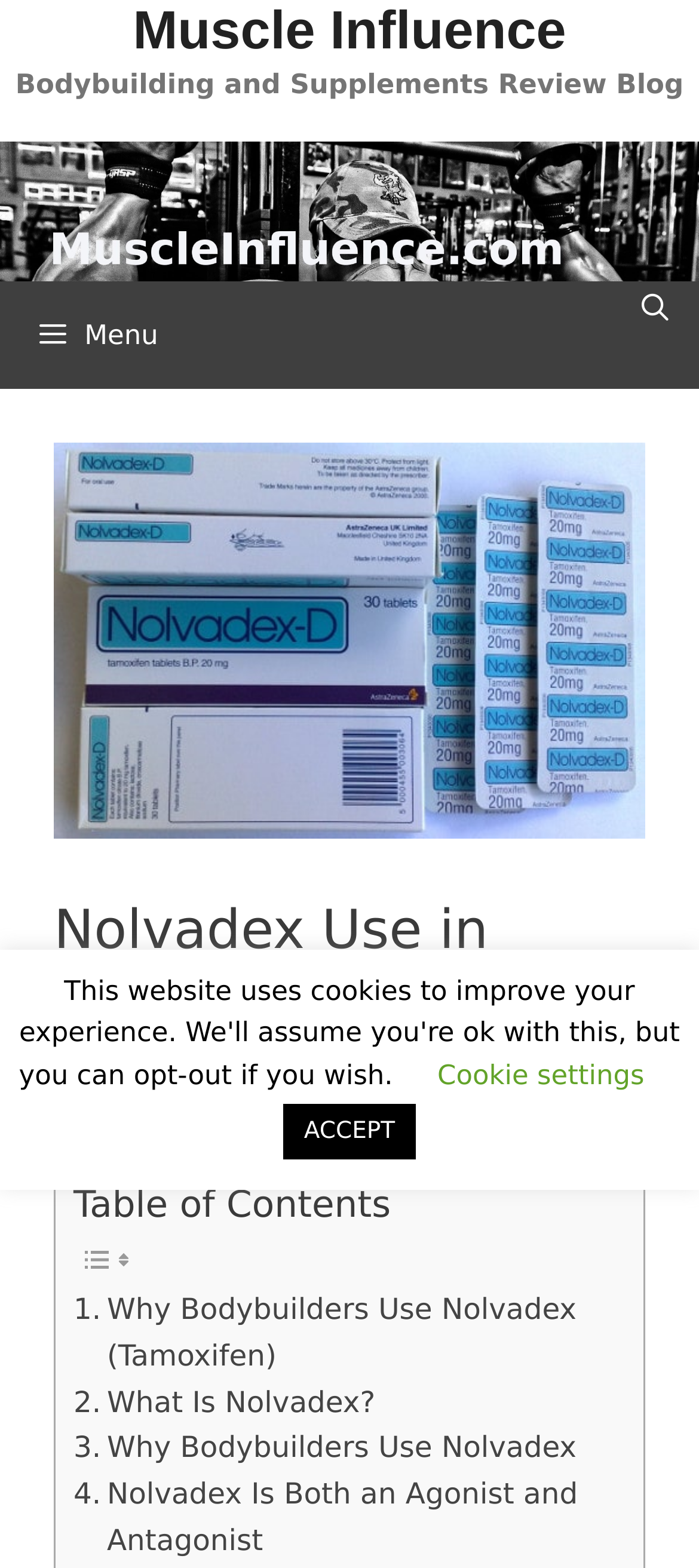What is the name of the image at the top of the webpage?
By examining the image, provide a one-word or phrase answer.

Muscle Influence